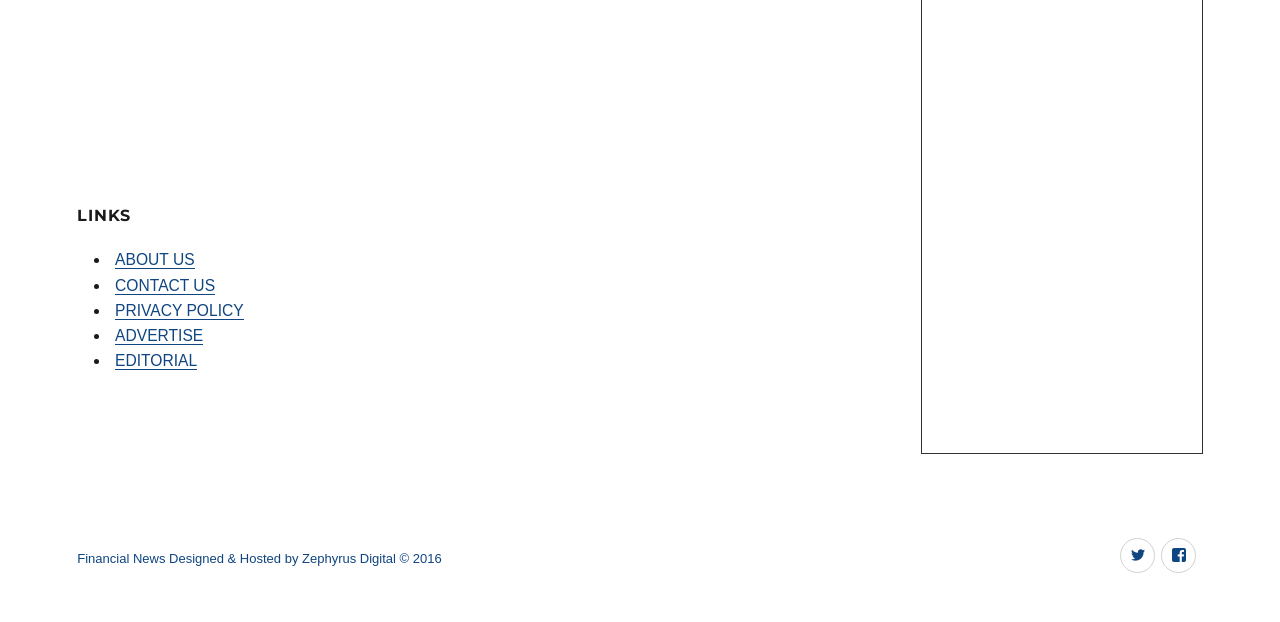Give a one-word or one-phrase response to the question:
What is the last link in the LINKS section?

EDITORIAL